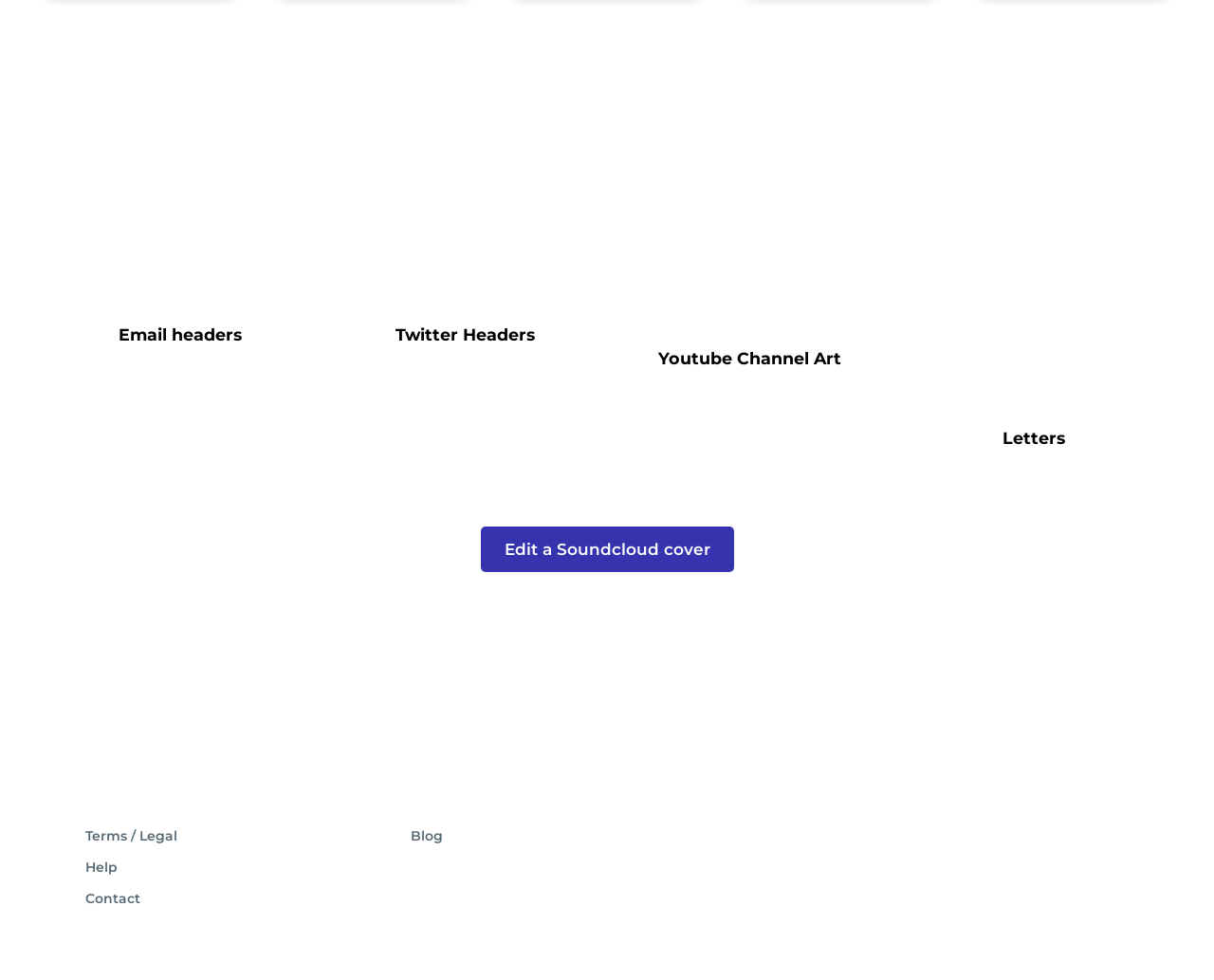Locate the bounding box coordinates of the area that needs to be clicked to fulfill the following instruction: "Design and create Twitter headers". The coordinates should be in the format of four float numbers between 0 and 1, namely [left, top, right, bottom].

[0.266, 0.242, 0.5, 0.313]